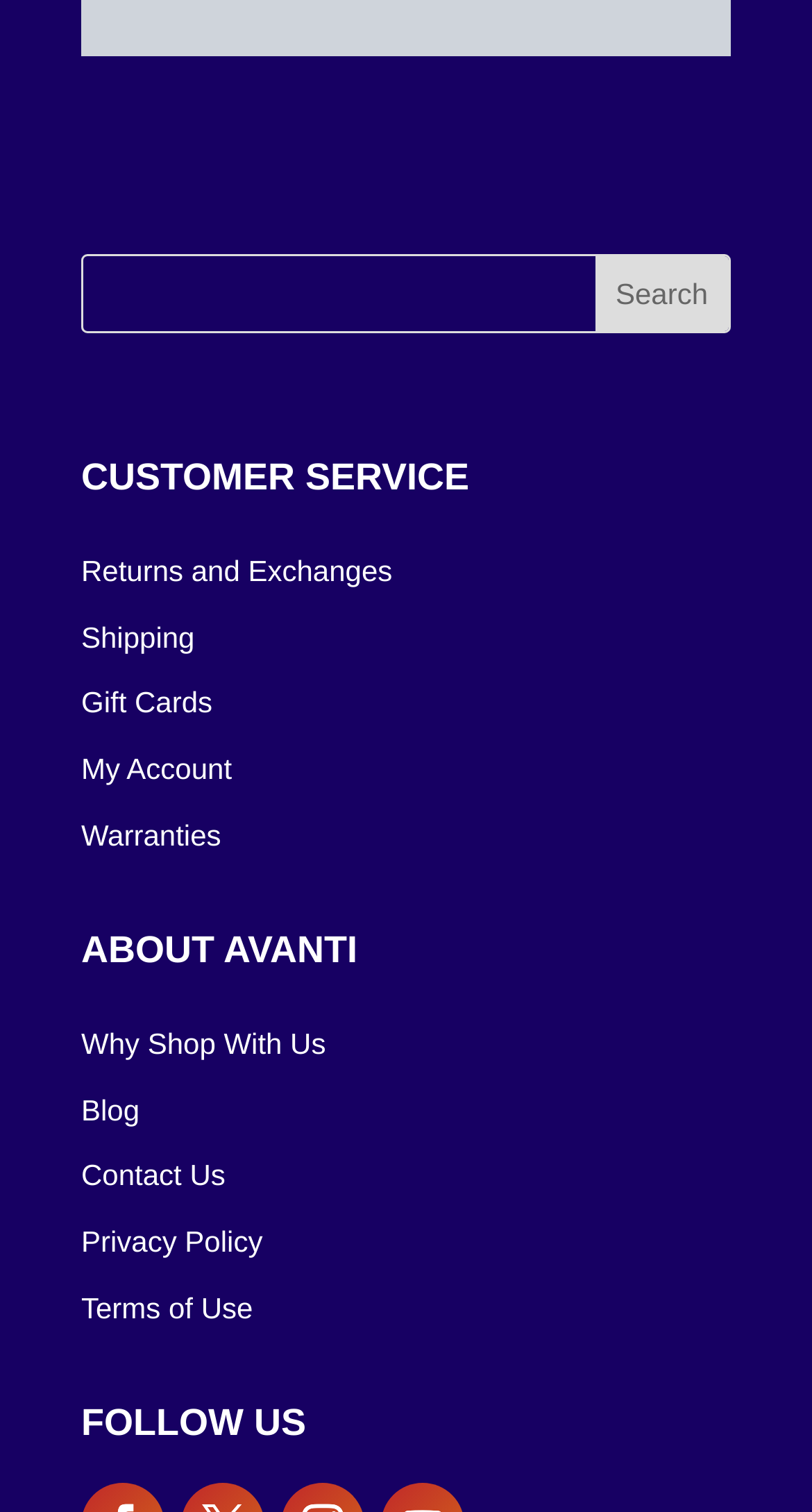Show the bounding box coordinates for the element that needs to be clicked to execute the following instruction: "follow us". Provide the coordinates in the form of four float numbers between 0 and 1, i.e., [left, top, right, bottom].

[0.1, 0.928, 0.9, 0.967]